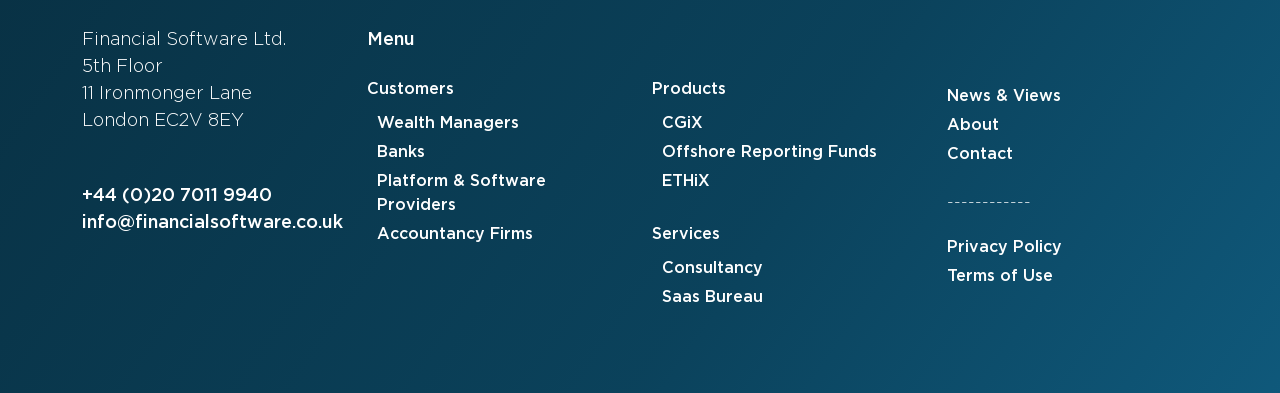What is the name of the product?
Please provide a single word or phrase as the answer based on the screenshot.

CGiX